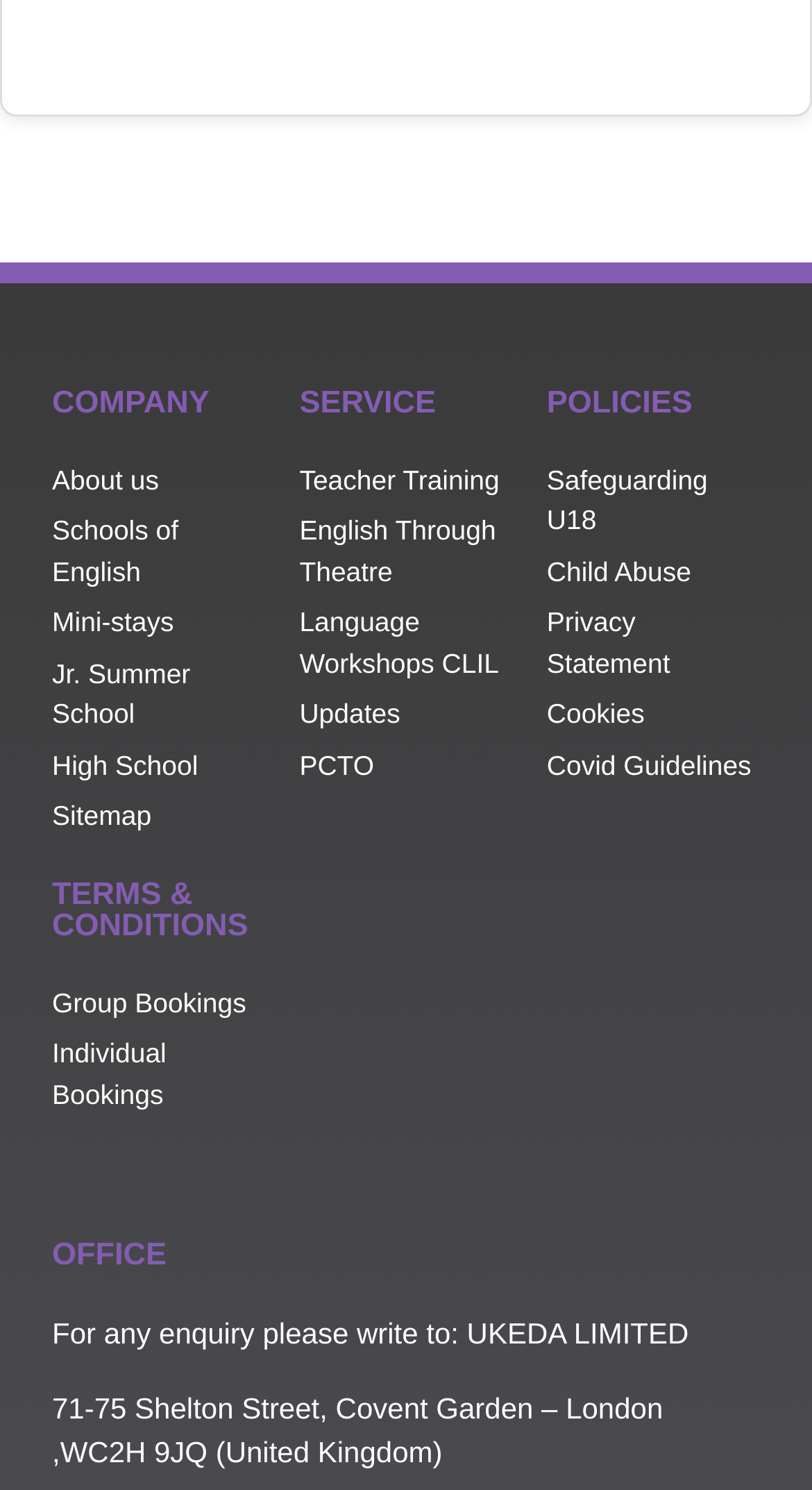Answer the following inquiry with a single word or phrase:
What is the second link under the 'SERVICE' heading?

English Through Theatre